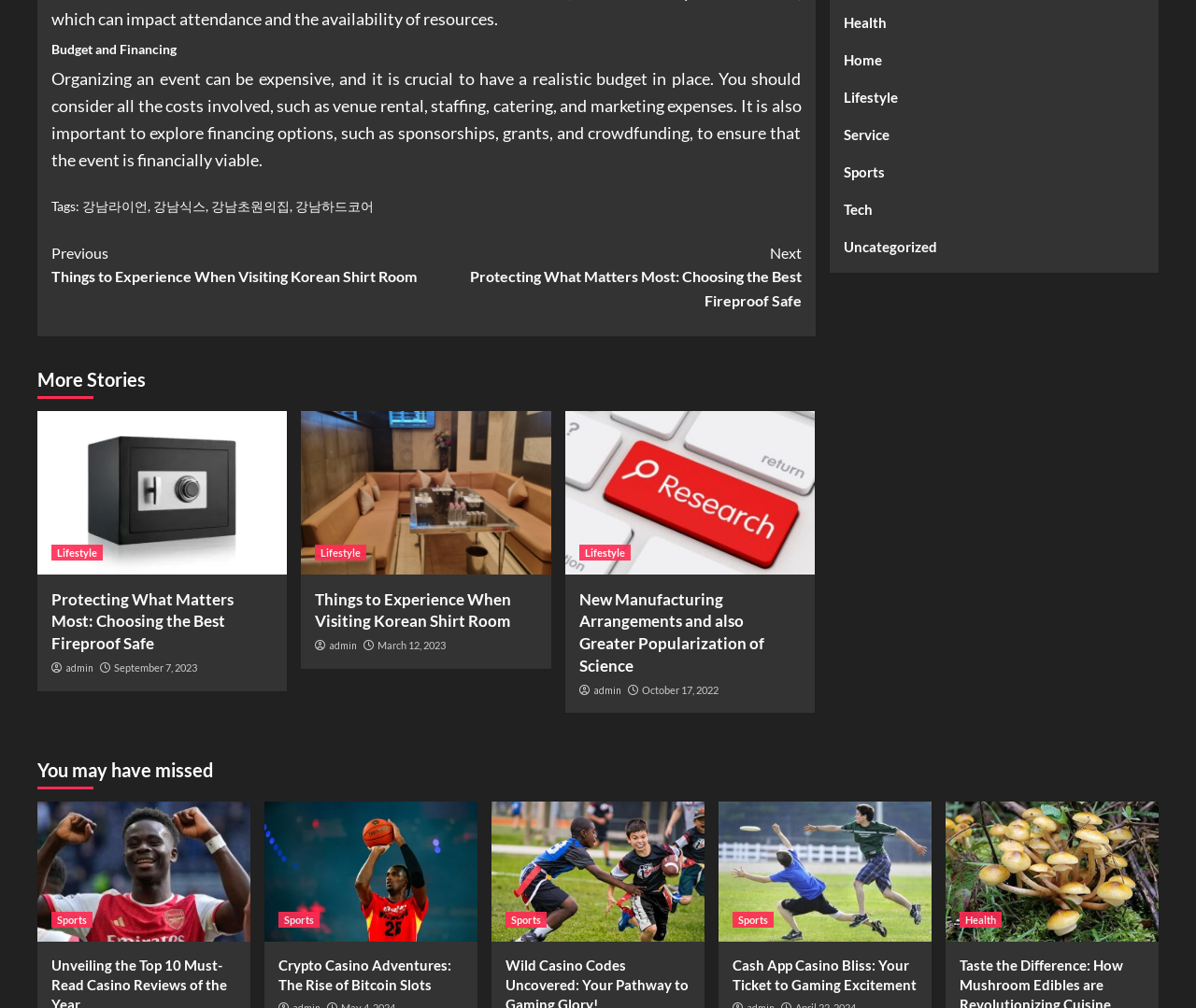Please examine the image and answer the question with a detailed explanation:
What is the title of the article below the 'More Stories' heading?

The title of the article below the 'More Stories' heading is 'Protecting What Matters Most: Choosing the Best Fireproof Safe', which is a link that can be clicked to read the full article.